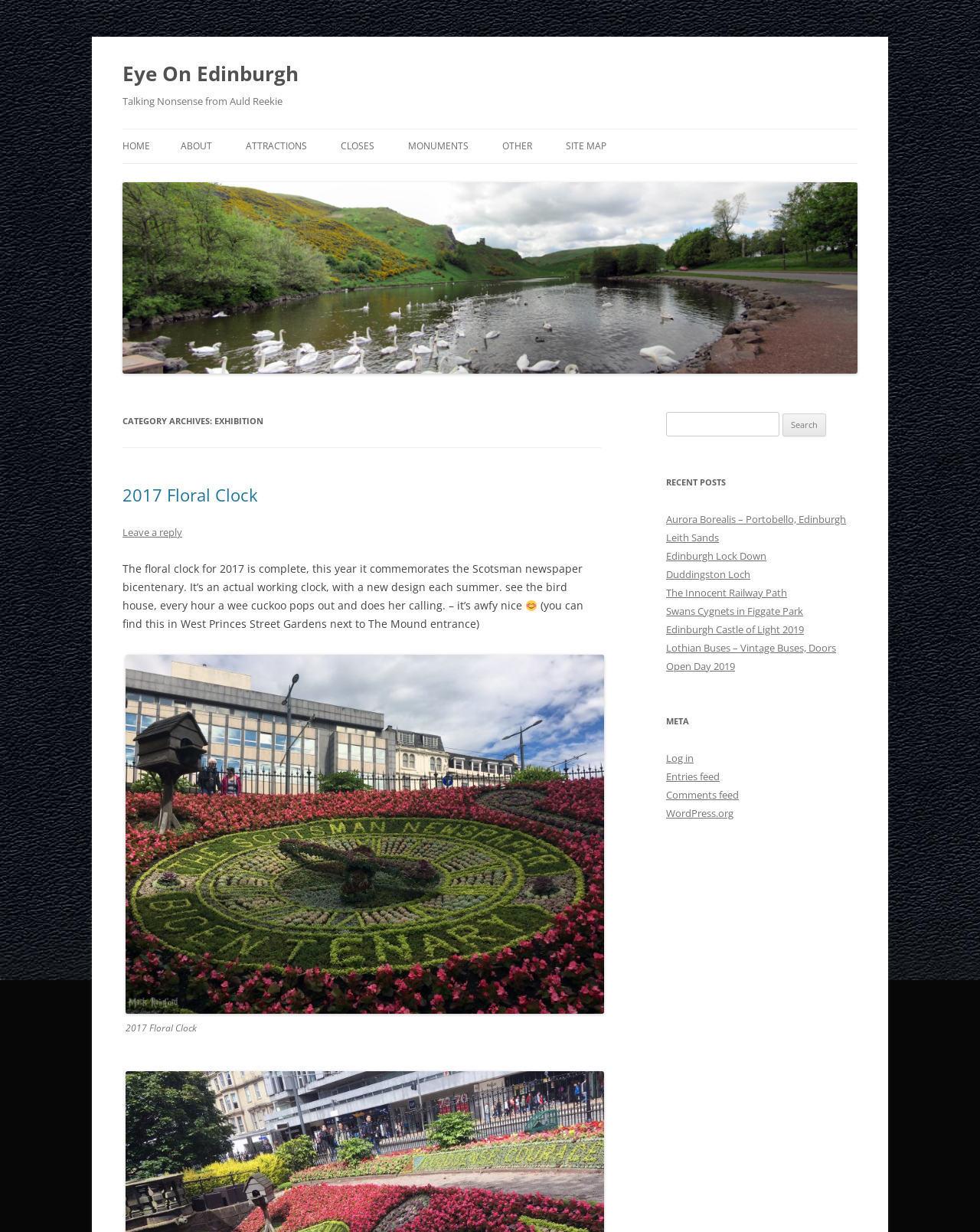Please analyze the image and provide a thorough answer to the question:
How many closes are listed on the webpage?

The number of closes listed on the webpage can be found by counting the links under the 'CLOSES' category, and there are 35 of them.